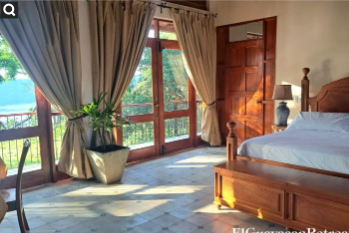What is on the nightstand? Based on the screenshot, please respond with a single word or phrase.

a lamp